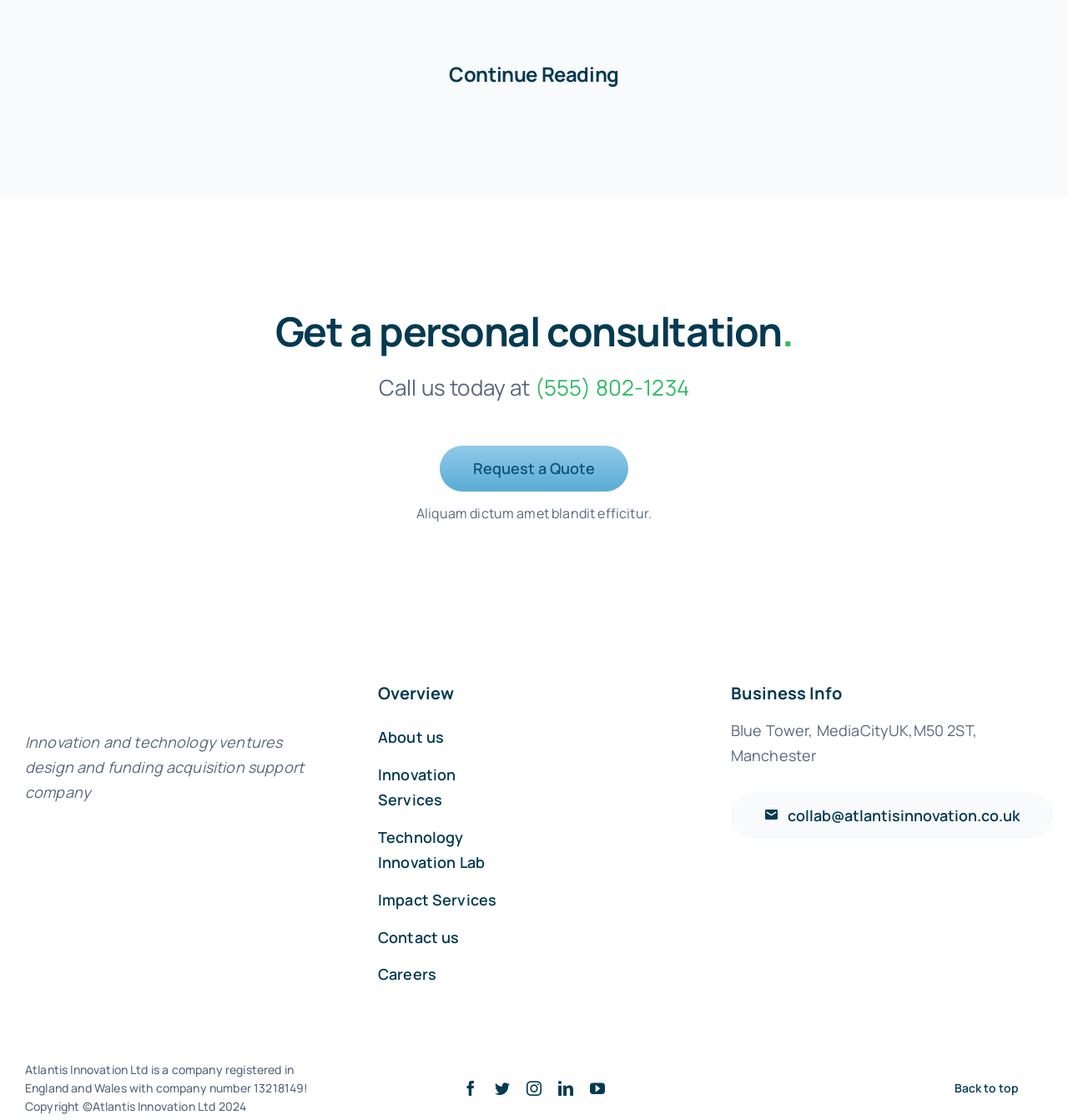How many social media links are there?
Answer the question with a single word or phrase, referring to the image.

5